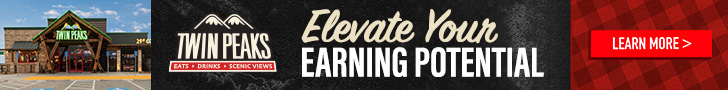Give a complete and detailed account of the image.

The image prominently features the Twin Peaks restaurant exterior, showcasing its rustic and inviting design. The establishment is adorned with the Twin Peaks logo and is set against a breathtaking mountainous backdrop, embodying the brand's theme of "Eats, Drinks, and Scenic Views." The caption emphasizes Twin Peaks' appeal as a destination for great food and a vibrant atmosphere. Accompanying the image is a call to action that reads "Elevate Your Earning Potential," encouraging individuals to explore career opportunities within the Twin Peaks franchise. This invites potential applicants to consider joining a popular brand known for its engaging environment and unique dining experience.